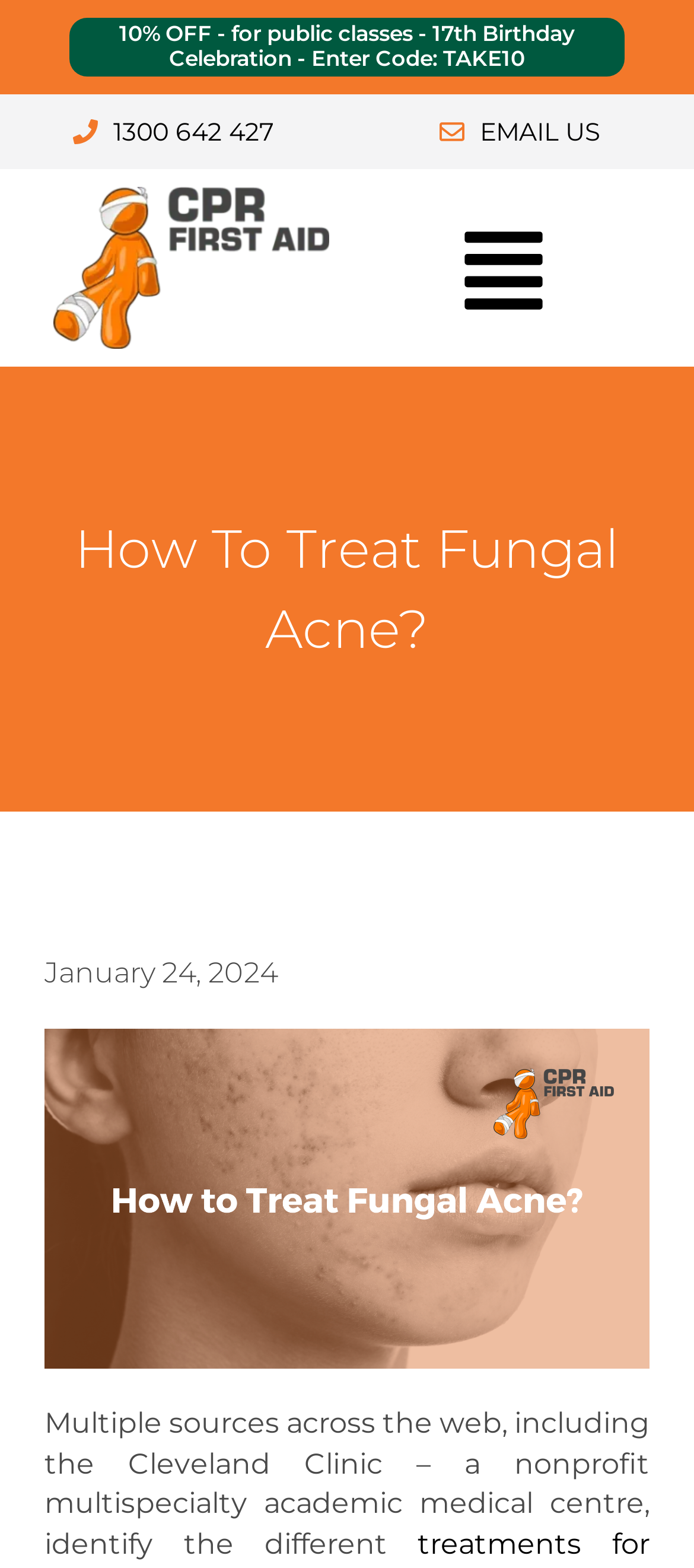Use the information in the screenshot to answer the question comprehensively: What is the discount code for public classes?

I found the discount code by reading the heading element with the text '10% OFF - for public classes - 17th Birthday Celebration - Enter Code: TAKE10' which is located at the top of the webpage.